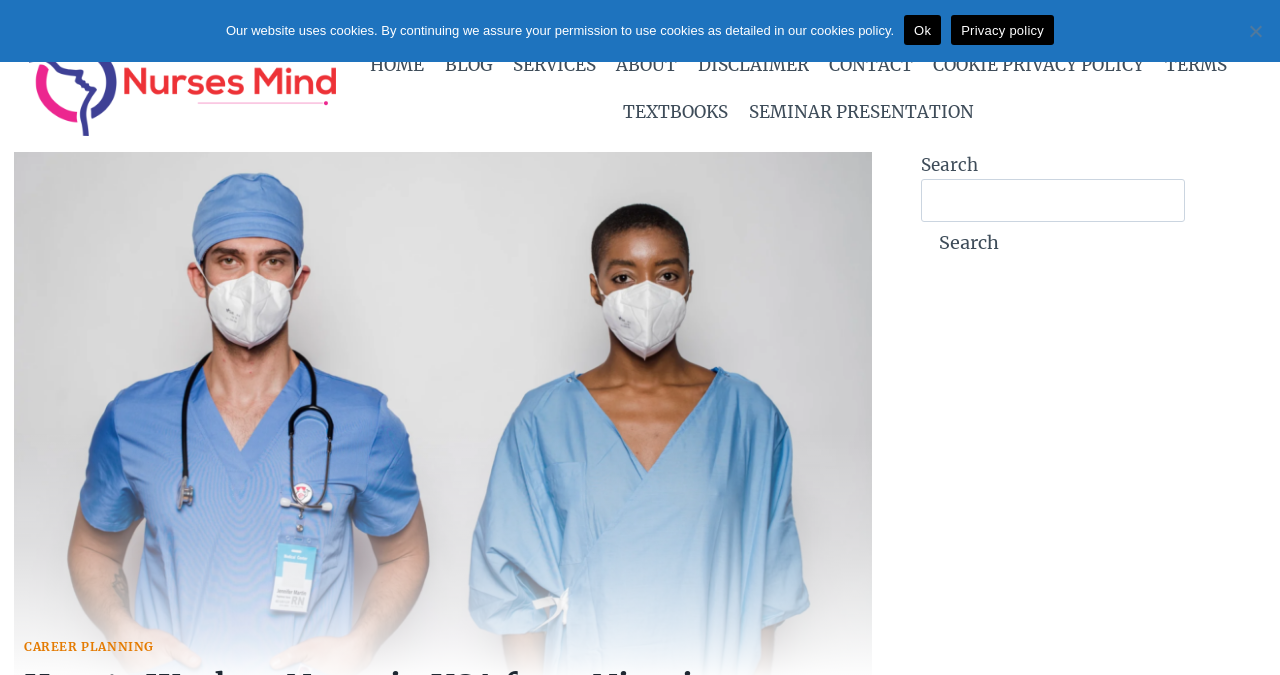Please identify the bounding box coordinates of the element on the webpage that should be clicked to follow this instruction: "Contact us". The bounding box coordinates should be given as four float numbers between 0 and 1, formatted as [left, top, right, bottom].

[0.64, 0.062, 0.721, 0.132]